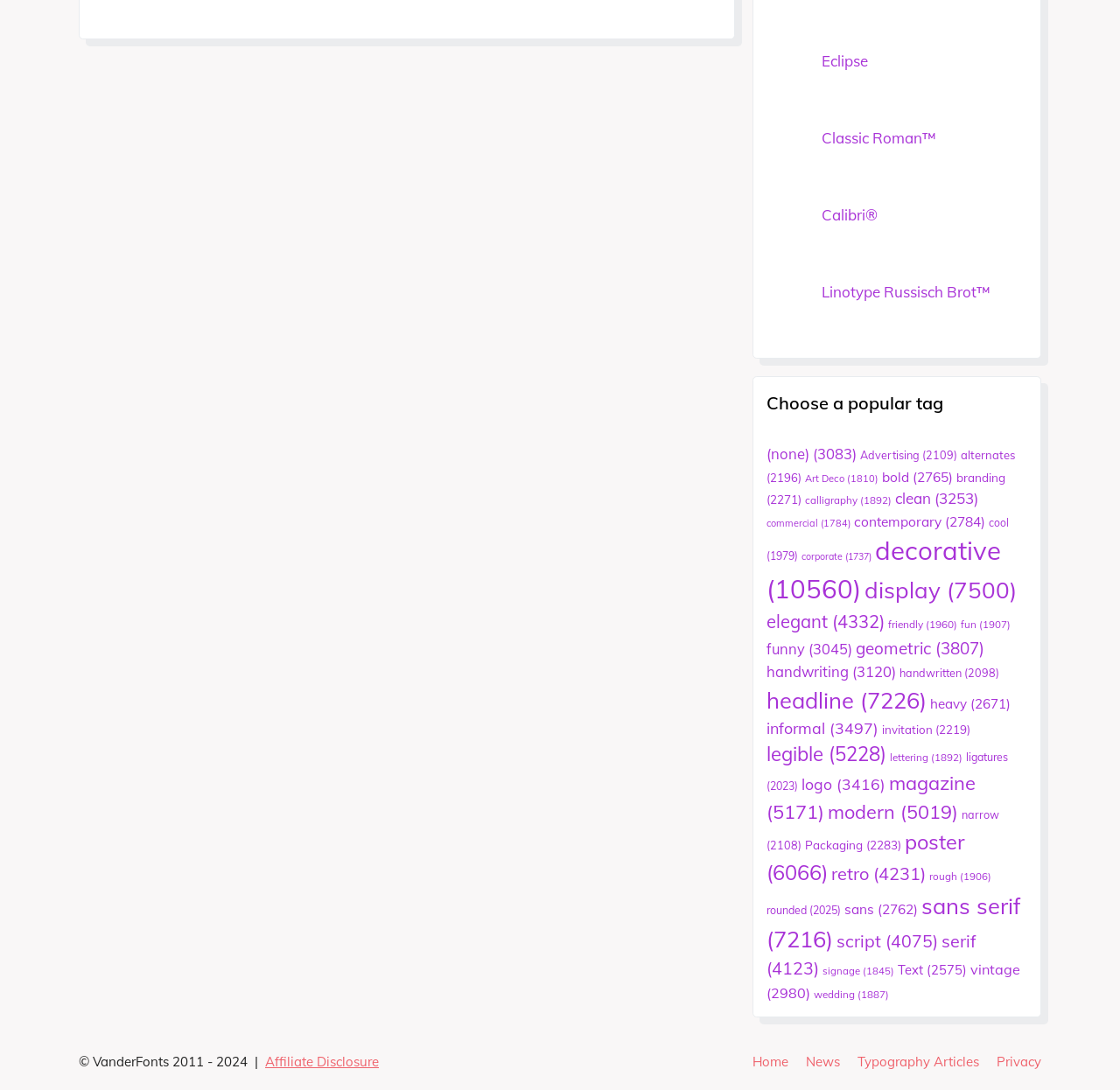Please specify the bounding box coordinates of the region to click in order to perform the following instruction: "Choose the Eclipse font".

[0.733, 0.048, 0.775, 0.064]